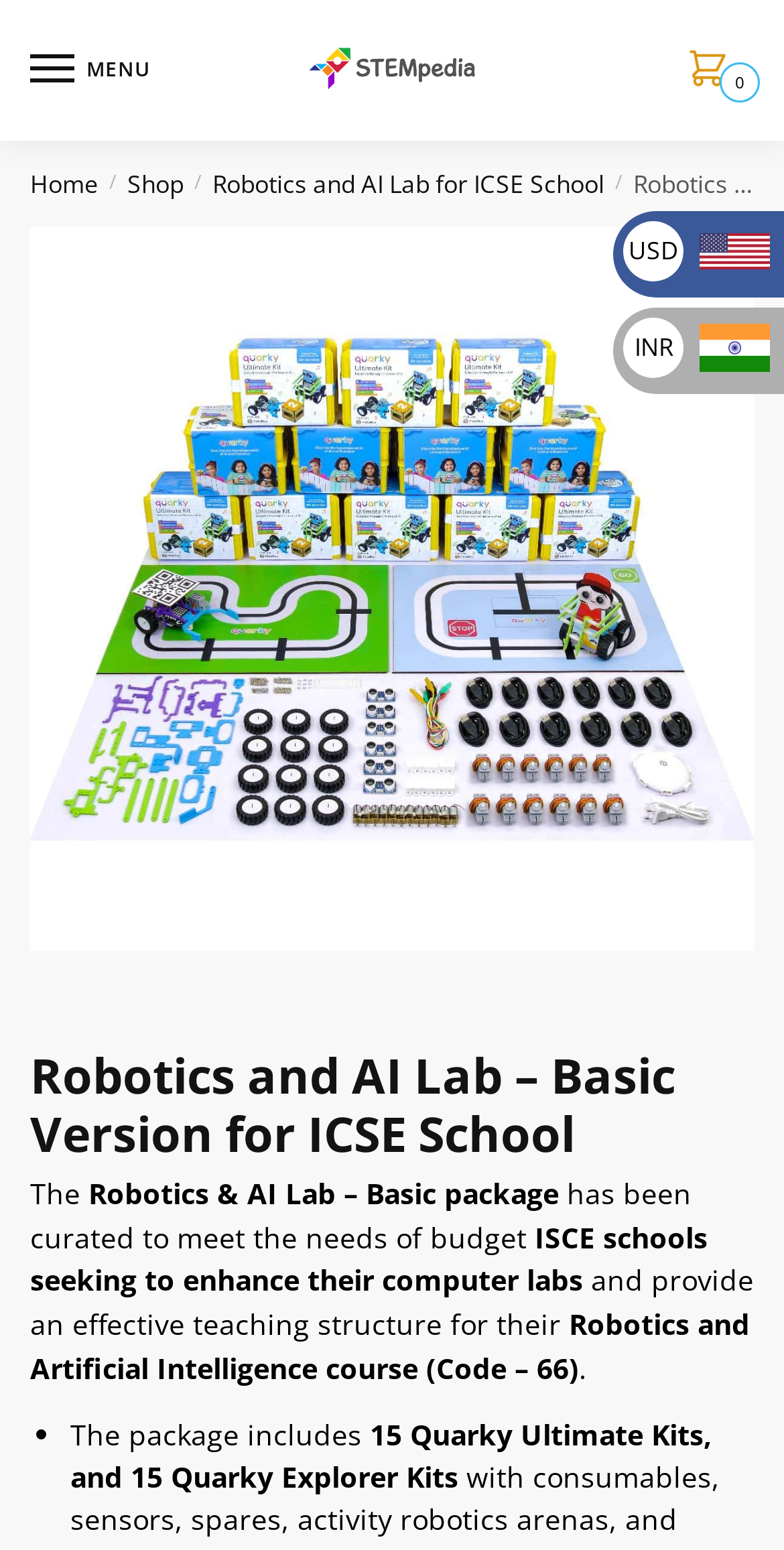What is the currency symbol displayed on the webpage?
Answer the question with a thorough and detailed explanation.

I looked at the link elements on the webpage that display currency symbols, and found two images, one for USD and one for INR. These symbols are displayed next to the currency names, so I extracted the symbols from those elements.